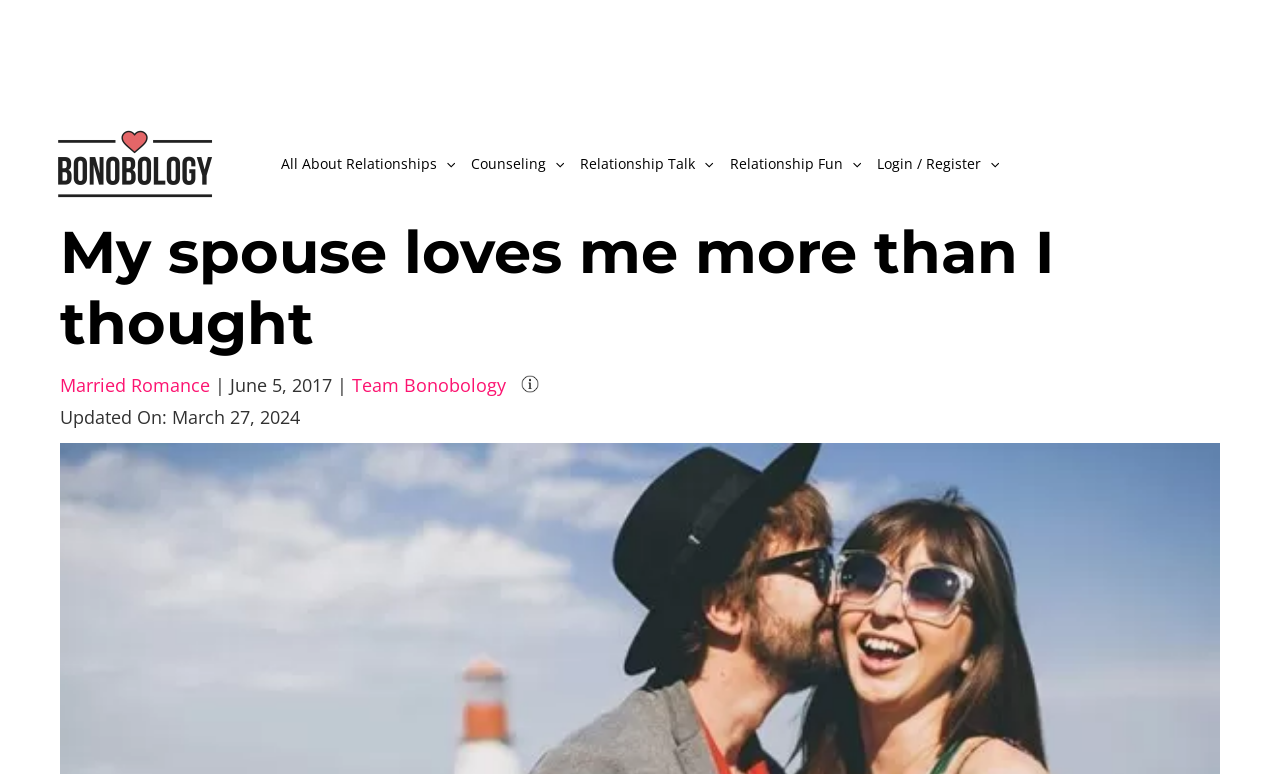Give a detailed explanation of the elements present on the webpage.

The webpage appears to be an article or blog post titled "My spouse loves me more than I thought" with a focus on relationships. At the top, there is a logo of "Bonobology" accompanied by a cropped image, which is positioned near the left edge of the page. Below the logo, a navigation menu is situated, spanning almost the entire width of the page. This menu contains five links: "All About Relationships", "Counseling", "Relationship Talk", "Relationship Fun", and "Login / Register", each with a corresponding menu toggle icon.

The main content of the page begins with a heading that matches the title of the webpage. Below the heading, there is a link to "Married Romance" followed by a vertical line and the date "June 5, 2017". Next to the date, there is a link to "Team Bonobology", which is accompanied by a brief description of the team and their expertise in writing about relationships. This description includes a small information icon (ℹ️).

Further down, there is a line of text indicating that the content was updated on "March 27, 2024". The main article or content of the webpage is presented below this line, taking up most of the page's vertical space.